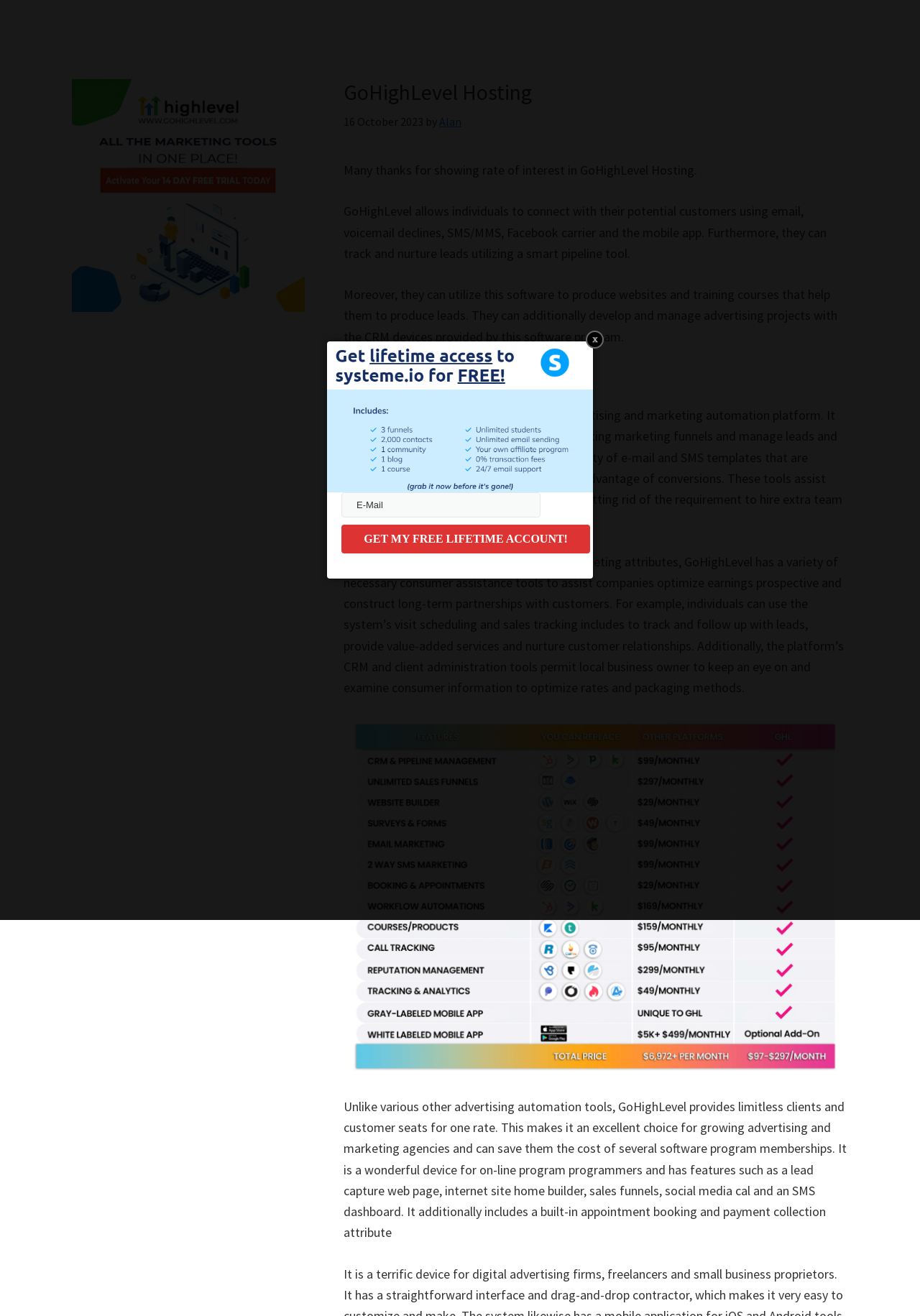What is the date of the article? Examine the screenshot and reply using just one word or a brief phrase.

16 October 2023